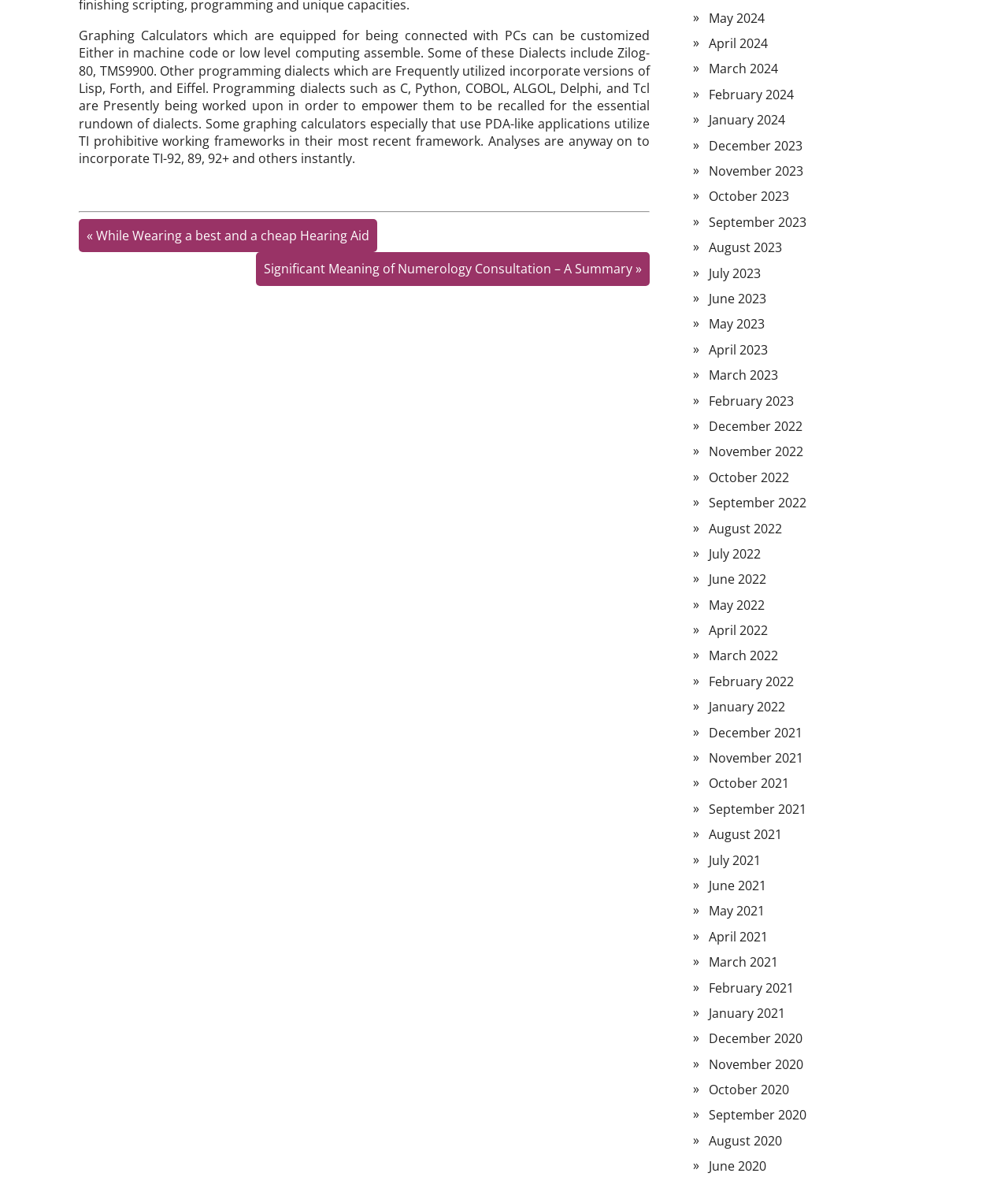Identify the bounding box coordinates of the area that should be clicked in order to complete the given instruction: "Browse 'June 2020'". The bounding box coordinates should be four float numbers between 0 and 1, i.e., [left, top, right, bottom].

[0.703, 0.983, 0.76, 0.998]